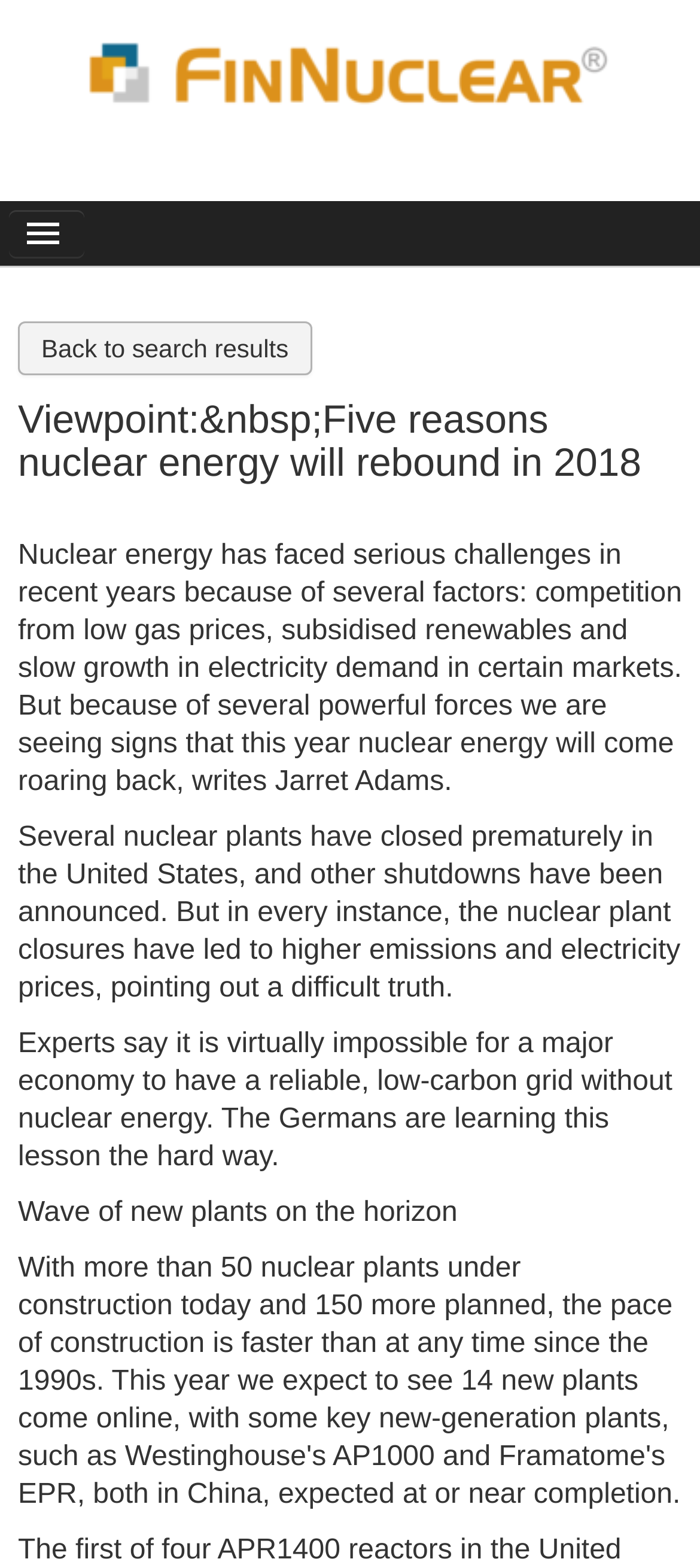Based on what you see in the screenshot, provide a thorough answer to this question: What is the website's name?

The website's name can be found in the top-left corner of the webpage, where it is written as 'FinNuclear News Database' and is also a clickable link.